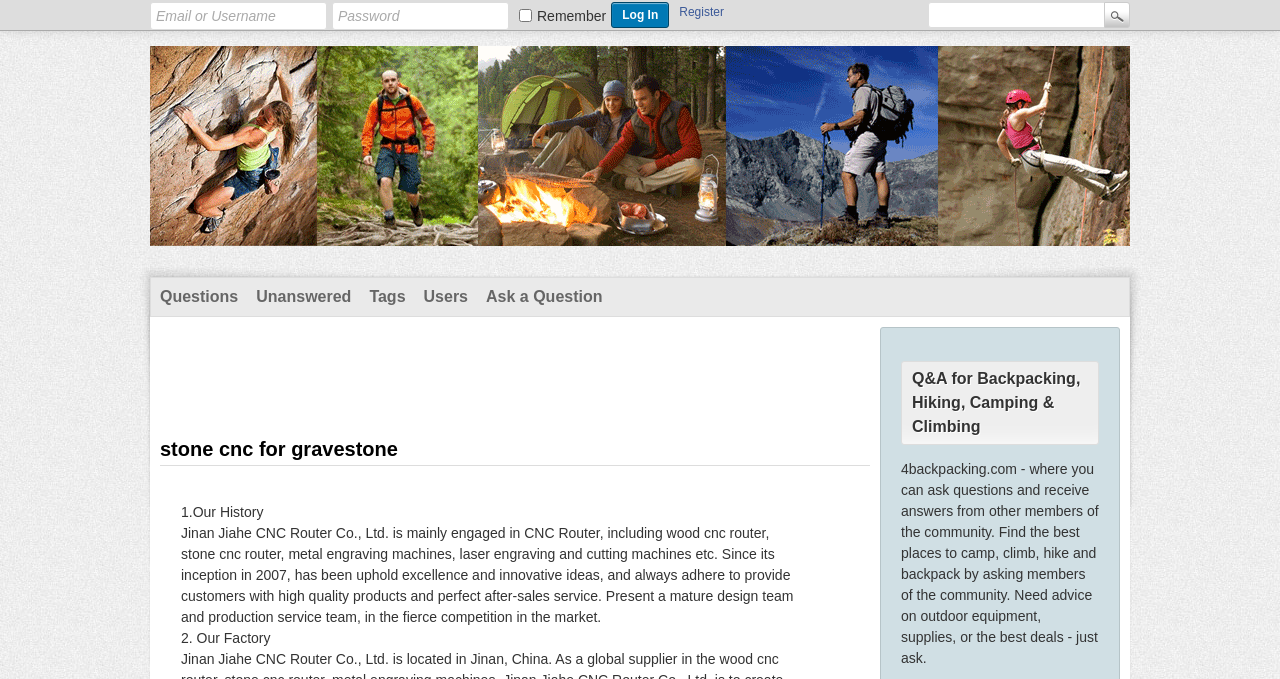Identify the bounding box coordinates of the clickable region necessary to fulfill the following instruction: "view questions". The bounding box coordinates should be four float numbers between 0 and 1, i.e., [left, top, right, bottom].

[0.118, 0.409, 0.193, 0.465]